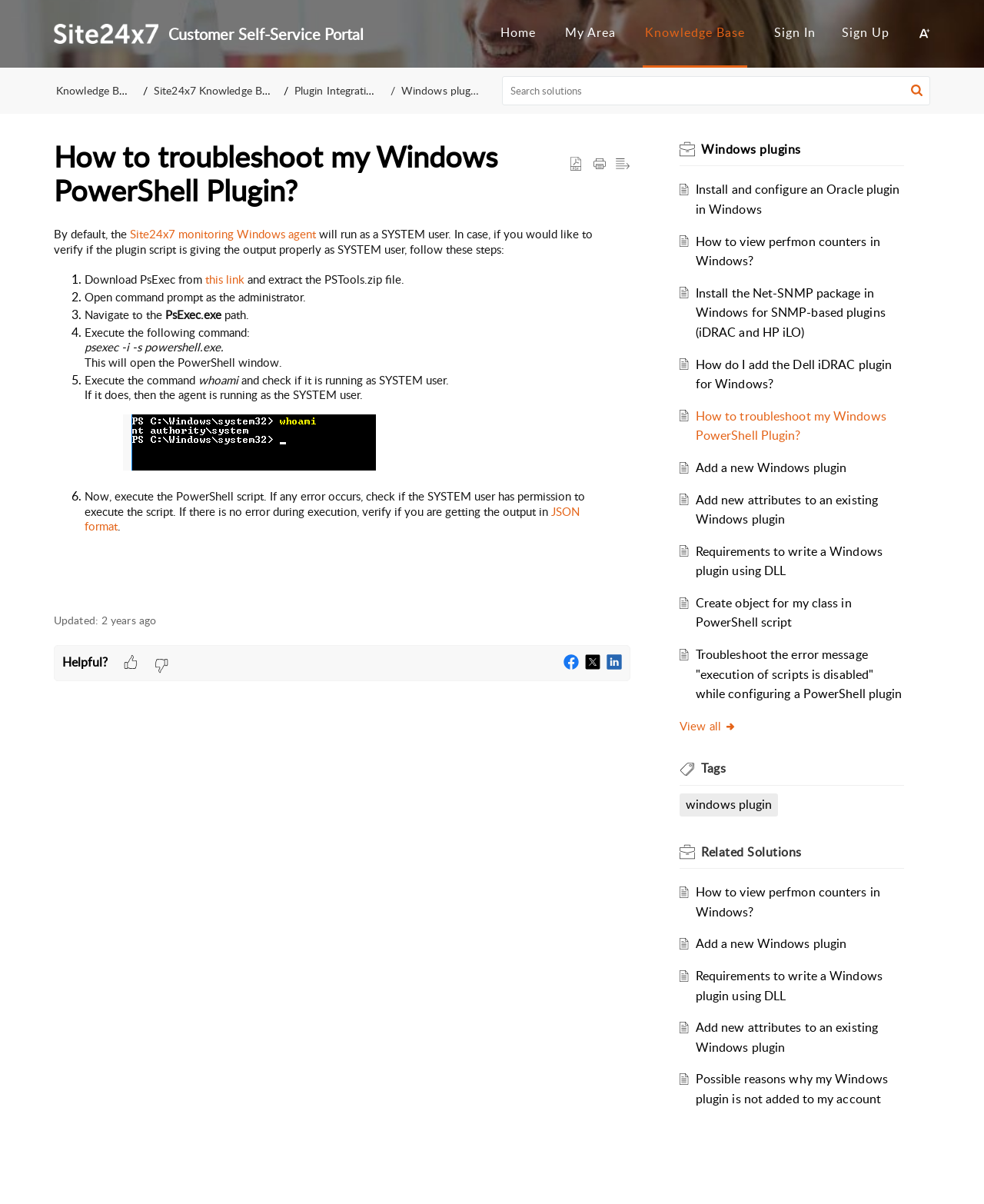Locate the bounding box coordinates of the clickable part needed for the task: "Click on the 'Sign In' link".

[0.787, 0.02, 0.829, 0.034]